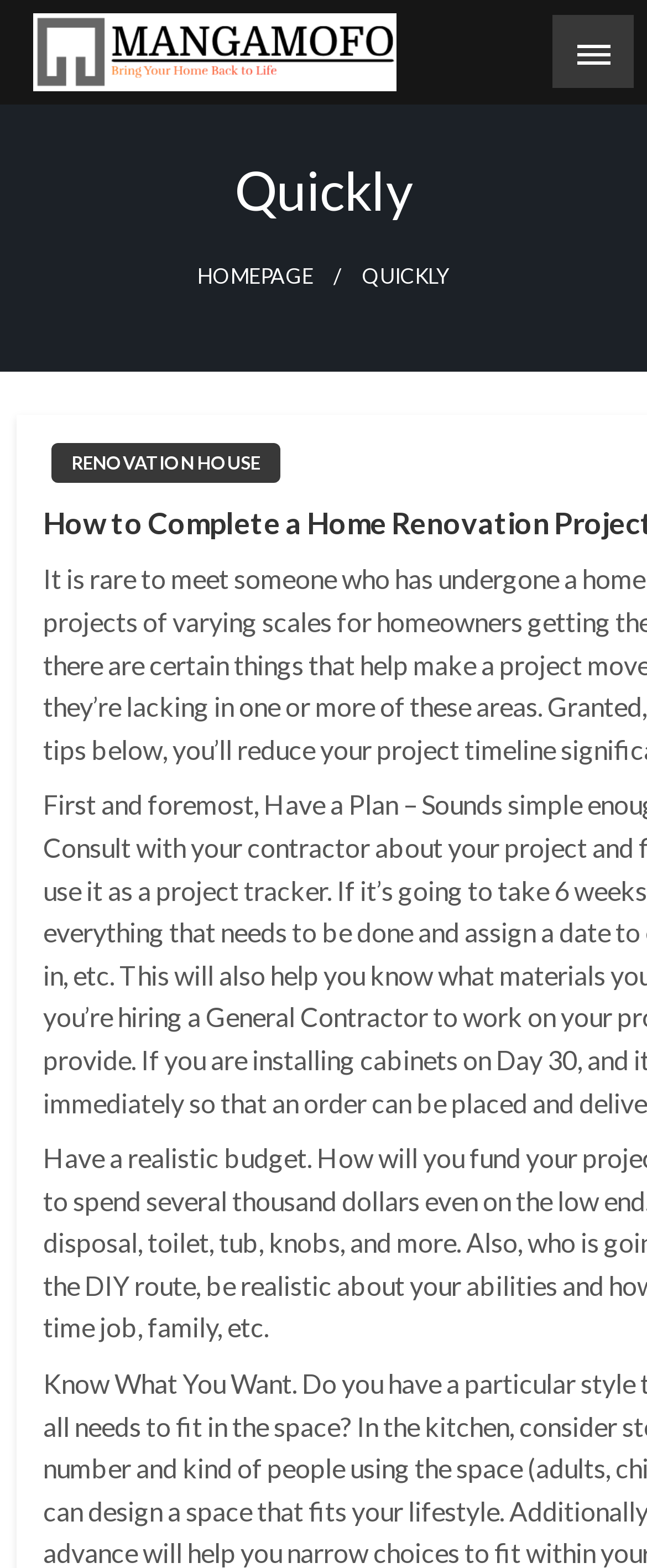What is the first menu item on the homepage?
Using the image provided, answer with just one word or phrase.

HOMEPAGE